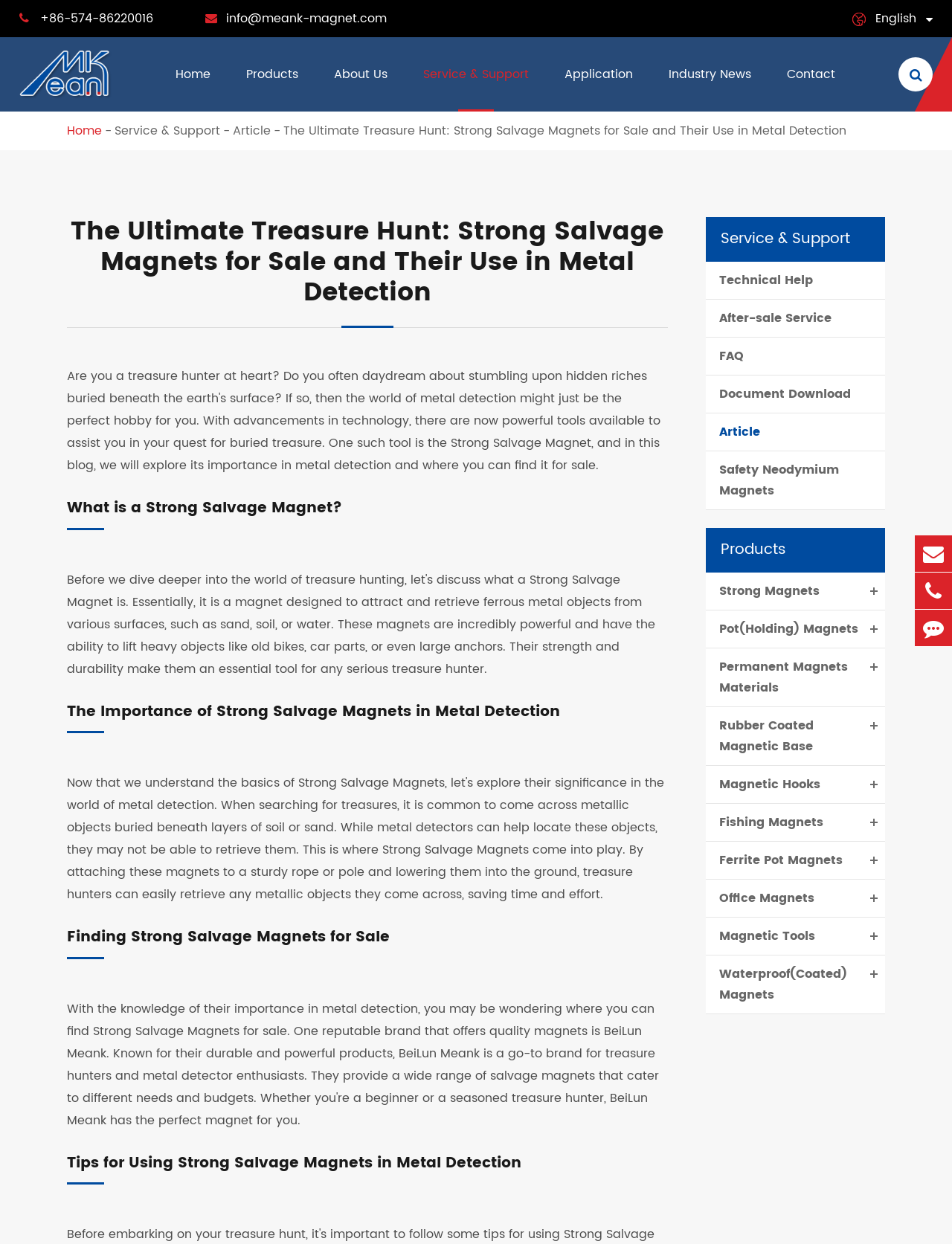Please extract the title of the webpage.

The Ultimate Treasure Hunt: Strong Salvage Magnets for Sale and Their Use in Metal Detection